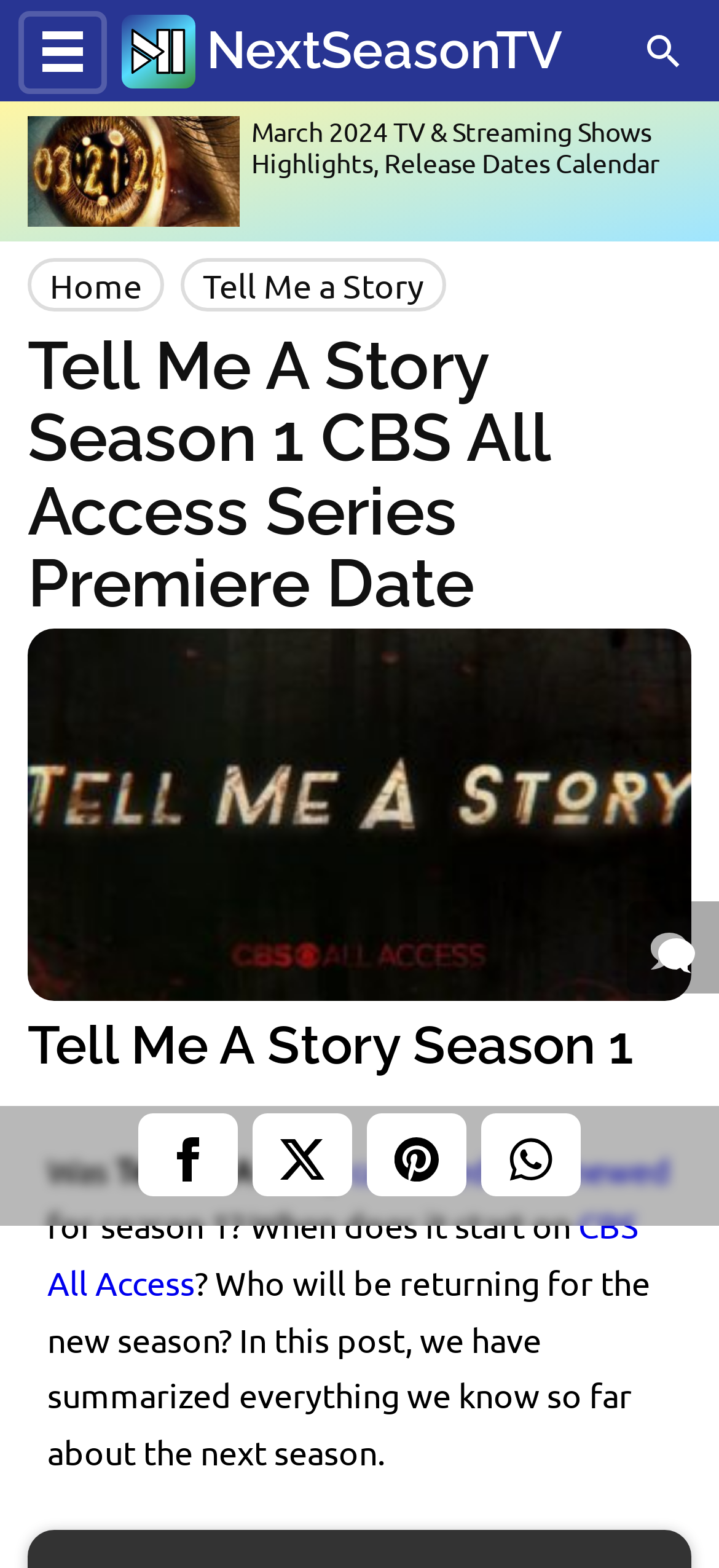What is the purpose of the 'Back to top' link?
Make sure to answer the question with a detailed and comprehensive explanation.

I found the link 'Back to top' which suggests that its purpose is to allow users to scroll back to the top of the page, probably after reading the content at the bottom of the page.